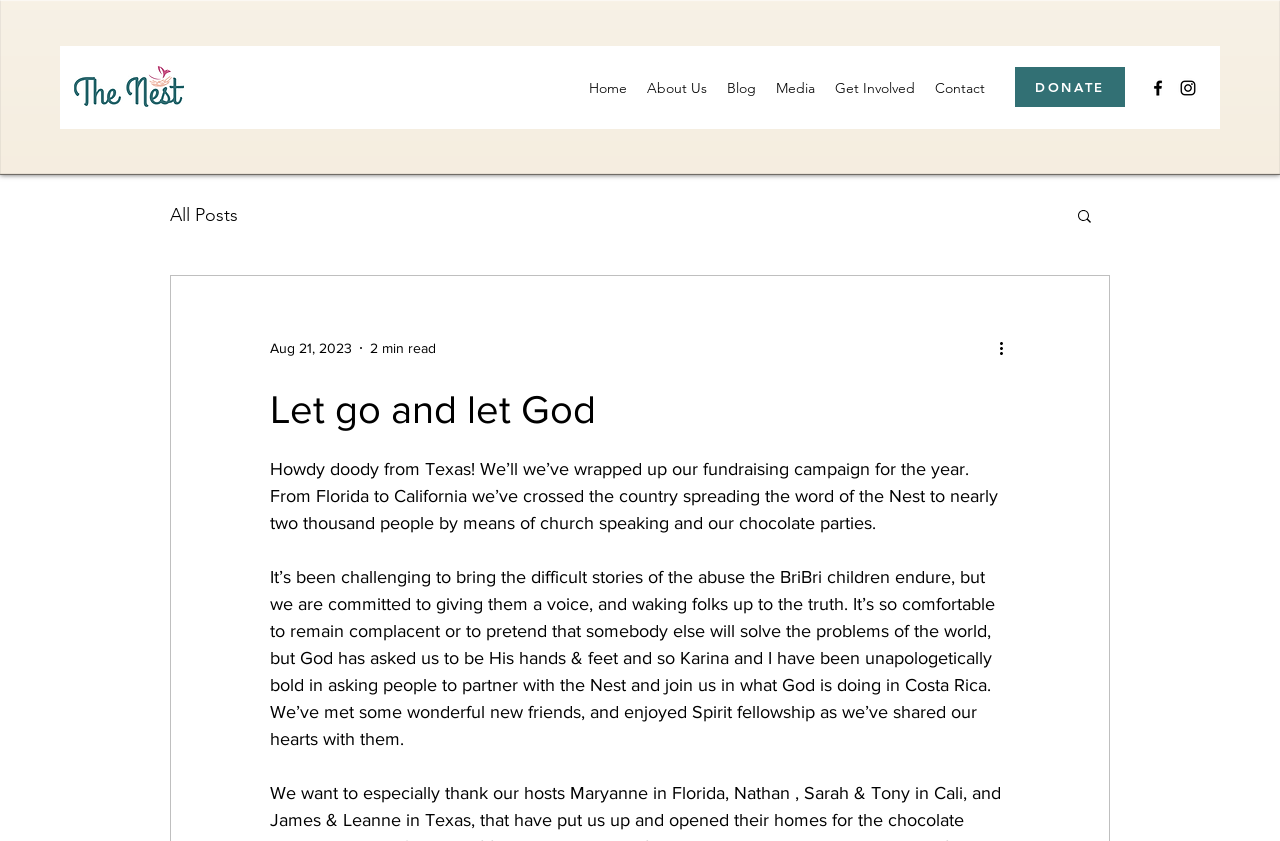Determine the bounding box coordinates of the element's region needed to click to follow the instruction: "Visit the 'About Us' page". Provide these coordinates as four float numbers between 0 and 1, formatted as [left, top, right, bottom].

[0.498, 0.087, 0.56, 0.122]